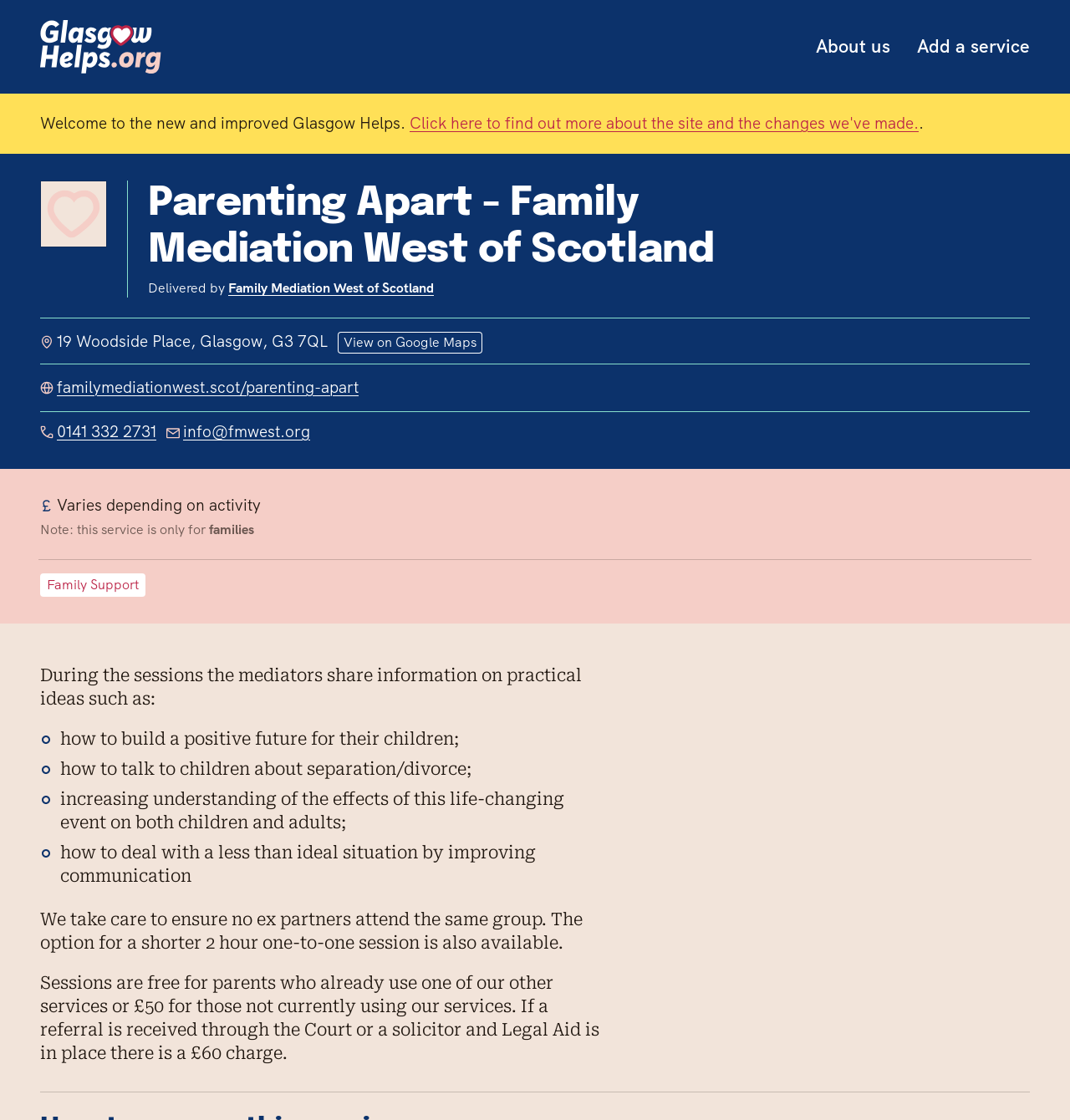Please use the details from the image to answer the following question comprehensively:
What is the topic of the webpage?

The topic of the webpage can be inferred from the content of the webpage, which discusses parenting apart and family mediation. The heading 'Parenting Apart - Family Mediation West of Scotland' also suggests that this is the main topic of the webpage.